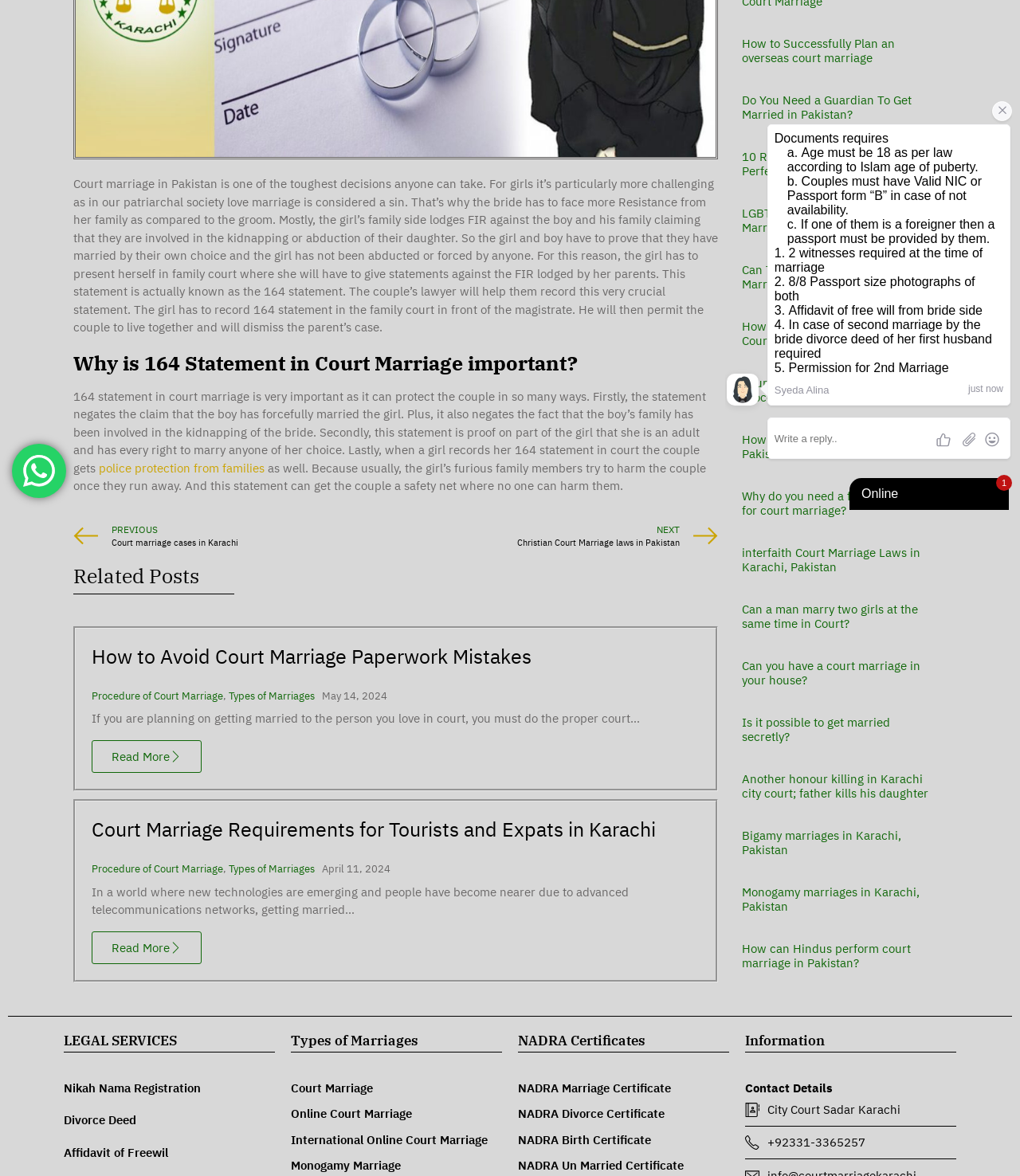Please determine the bounding box coordinates for the element with the description: "Affidavit of Freewil".

[0.062, 0.973, 0.27, 0.988]